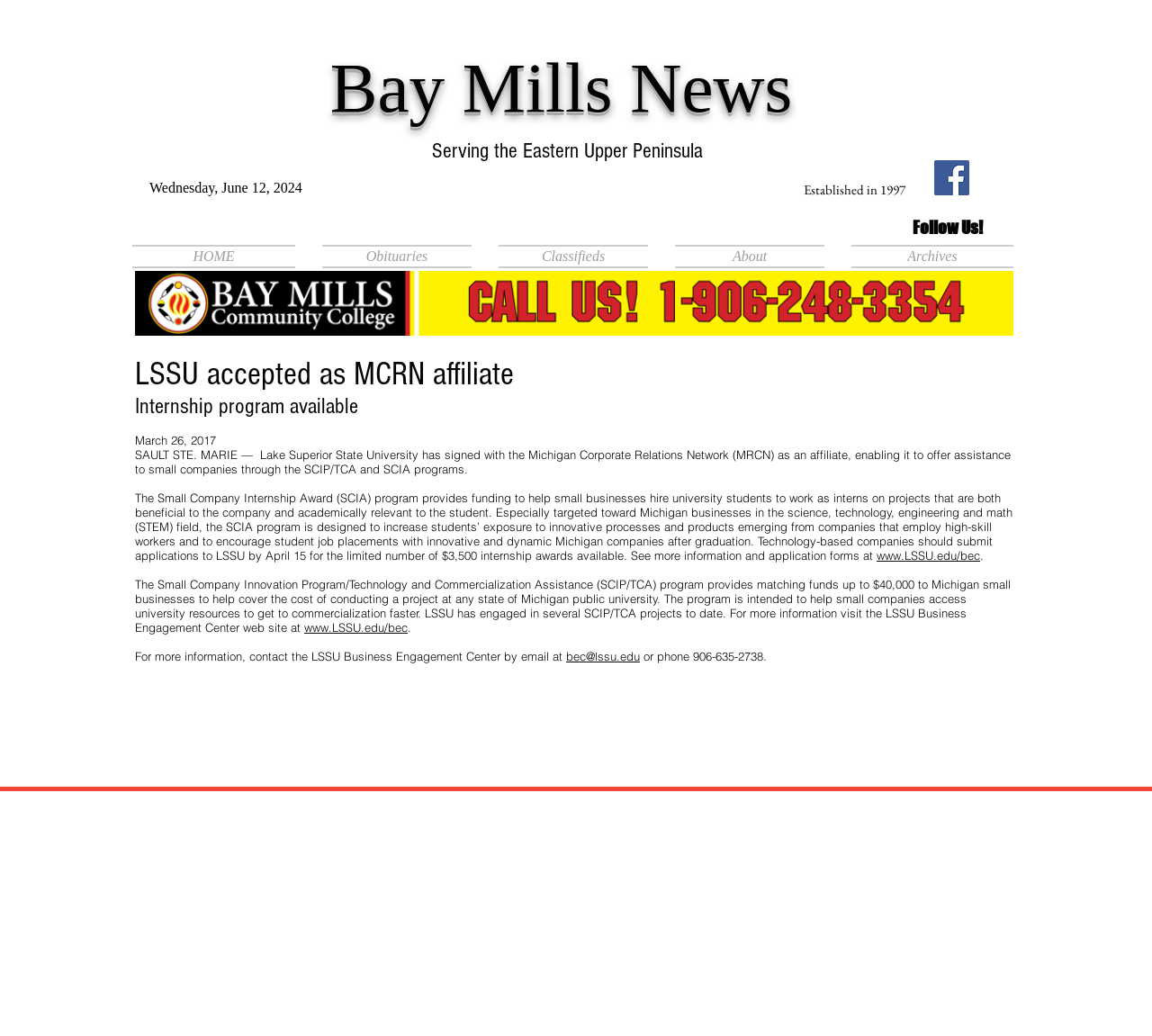Give a complete and precise description of the webpage's appearance.

The webpage is about Bay Mills News, a news outlet that serves the Eastern Upper Peninsula. At the top, there is a heading that reads "Bay Mills News" followed by two more headings that provide information about the establishment and service area of the news outlet. 

Below the headings, there is an iframe embedded with content, and a social bar with a Facebook social icon on the right side. The social bar is accompanied by a "Follow Us!" text. 

On the left side, there is a navigation menu labeled "Site" that contains links to different sections of the website, including "HOME", "Obituaries", "Classifieds", "About", and "Archives". 

The main content of the webpage is divided into sections, with headings that read "LSSU accepted as MCRN affiliate" and "Internship program available". The sections provide information about Lake Superior State University's affiliation with the Michigan Corporate Relations Network and the internship programs available for students. 

The text is accompanied by links to external websites, including the LSSU Business Engagement Center, and contact information for the center. The webpage also contains some empty spaces and line breaks, which separate the different sections of content.